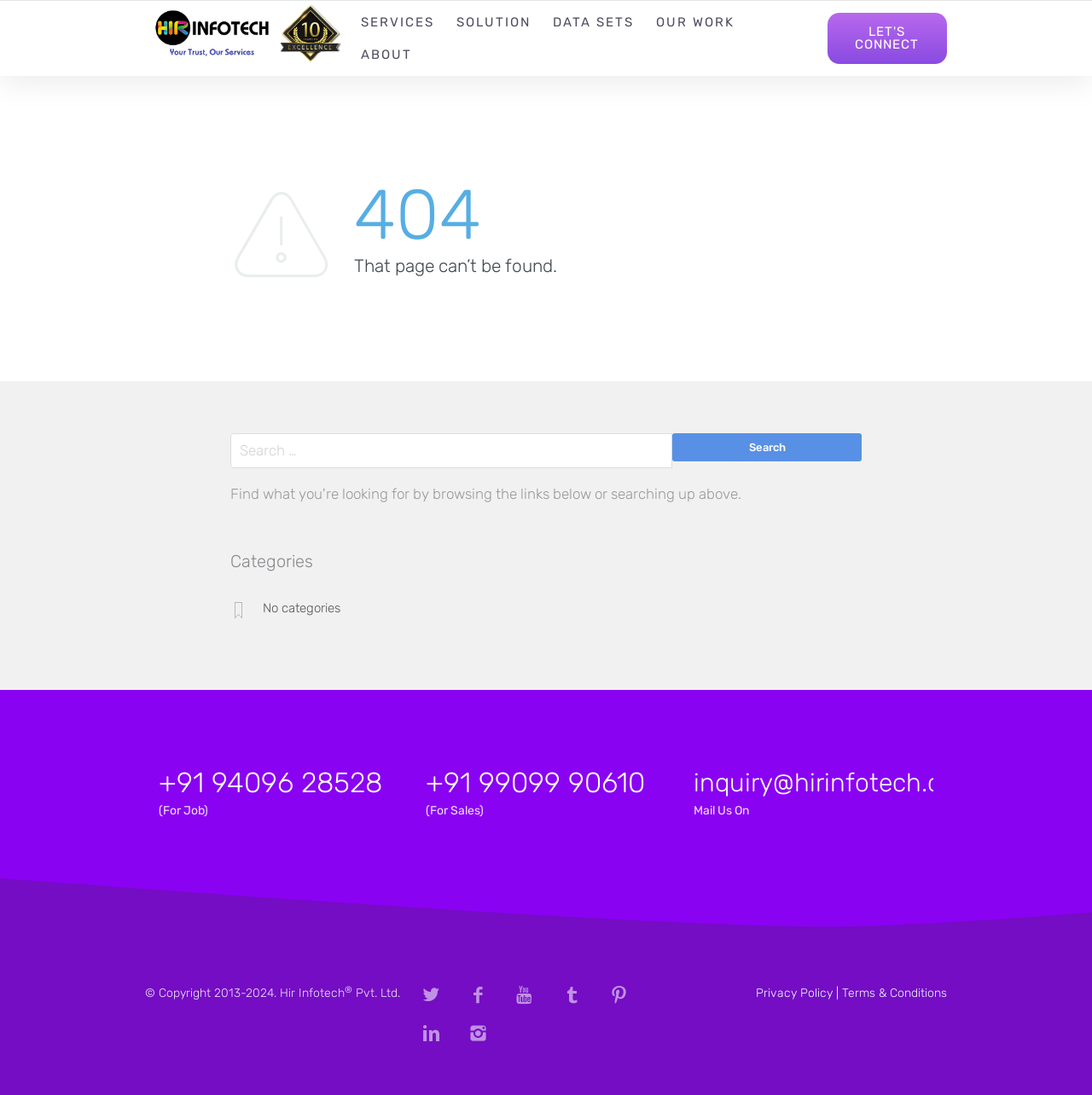Determine the bounding box coordinates of the UI element that matches the following description: "About". The coordinates should be four float numbers between 0 and 1 in the format [left, top, right, bottom].

[0.33, 0.043, 0.377, 0.057]